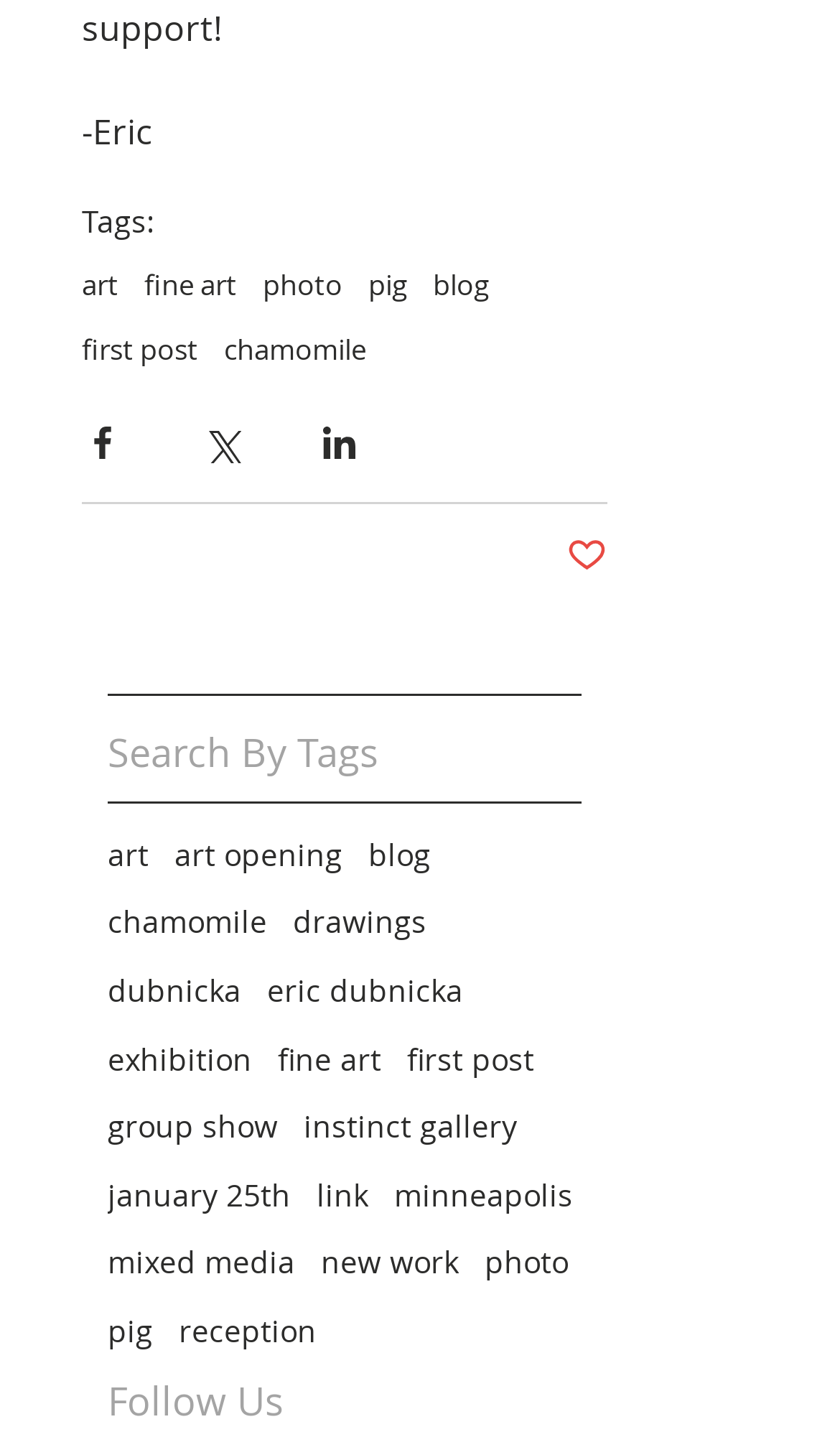What is the first tag listed?
Based on the image, give a concise answer in the form of a single word or short phrase.

art